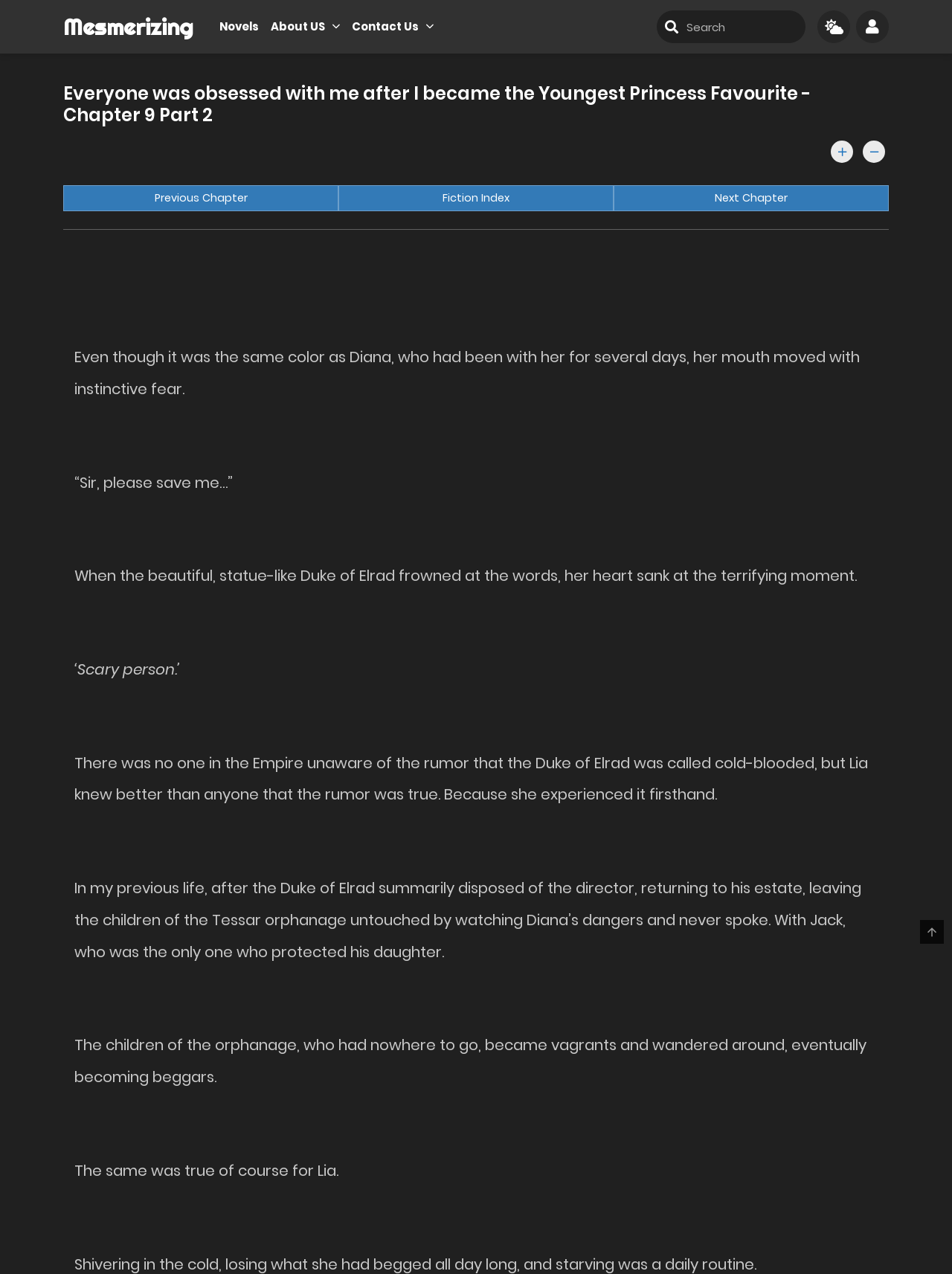Please locate the bounding box coordinates for the element that should be clicked to achieve the following instruction: "Click on the 'Next Chapter' link". Ensure the coordinates are given as four float numbers between 0 and 1, i.e., [left, top, right, bottom].

[0.645, 0.145, 0.934, 0.166]